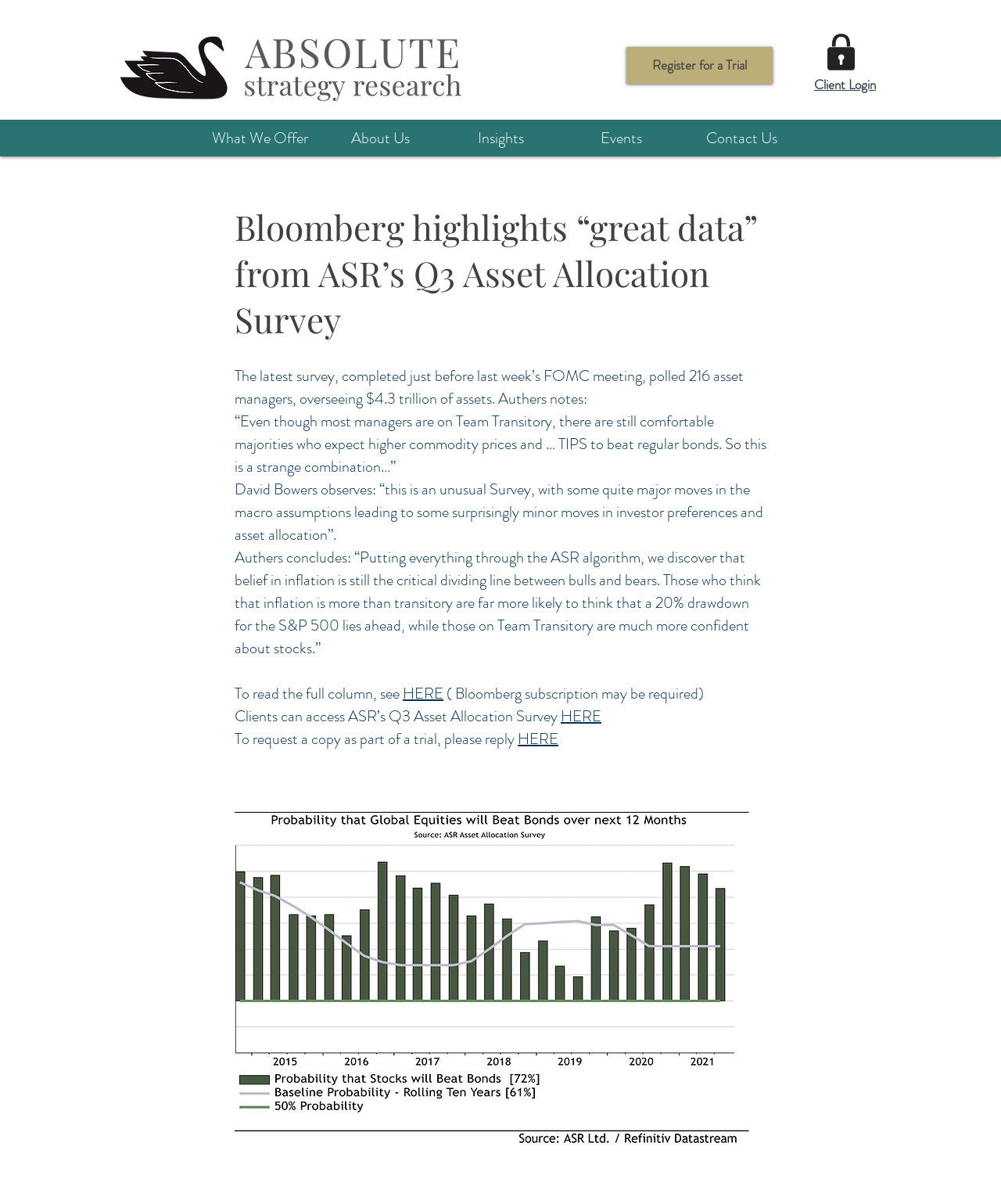Generate the main heading text from the webpage.

Bloomberg highlights “great data” from ASR’s Q3 Asset Allocation Survey